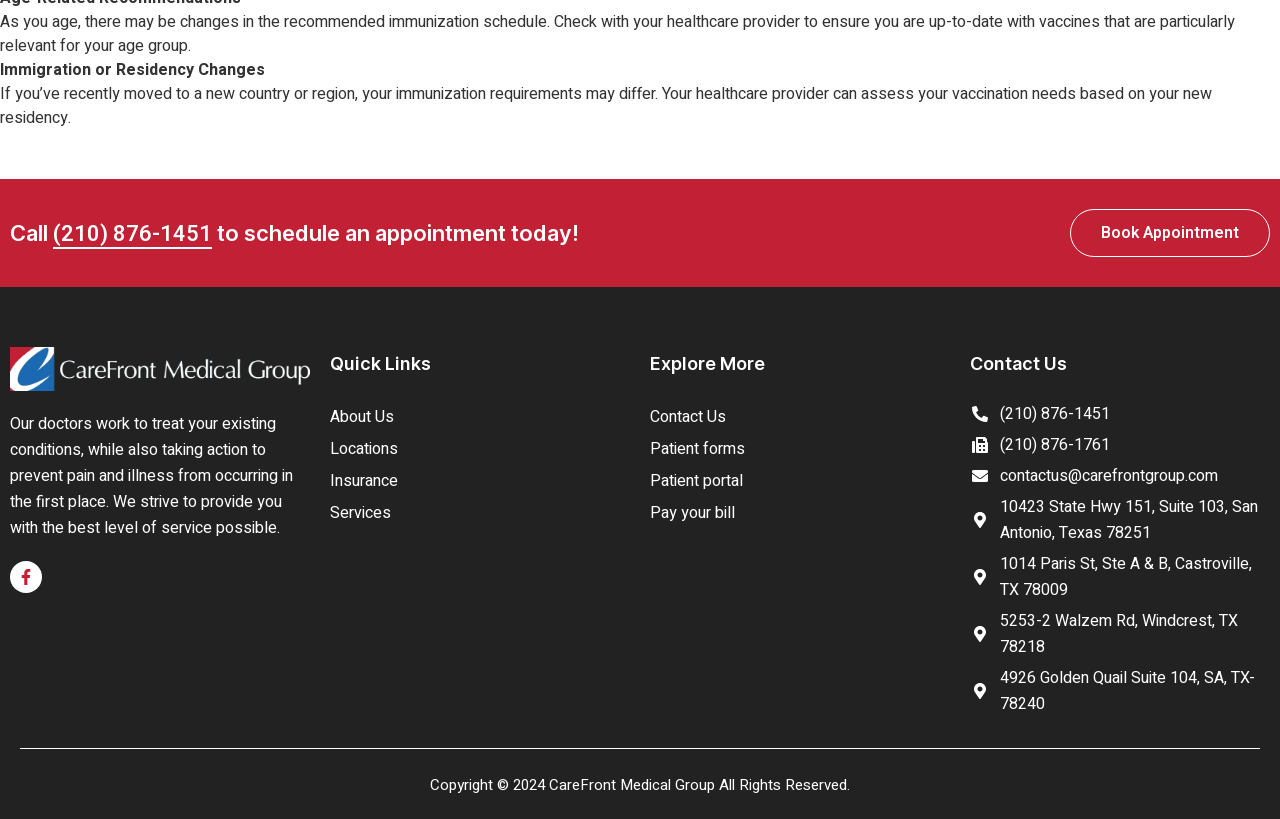Provide the bounding box coordinates for the specified HTML element described in this description: "Pay your bill". The coordinates should be four float numbers ranging from 0 to 1, in the format [left, top, right, bottom].

[0.508, 0.607, 0.582, 0.646]